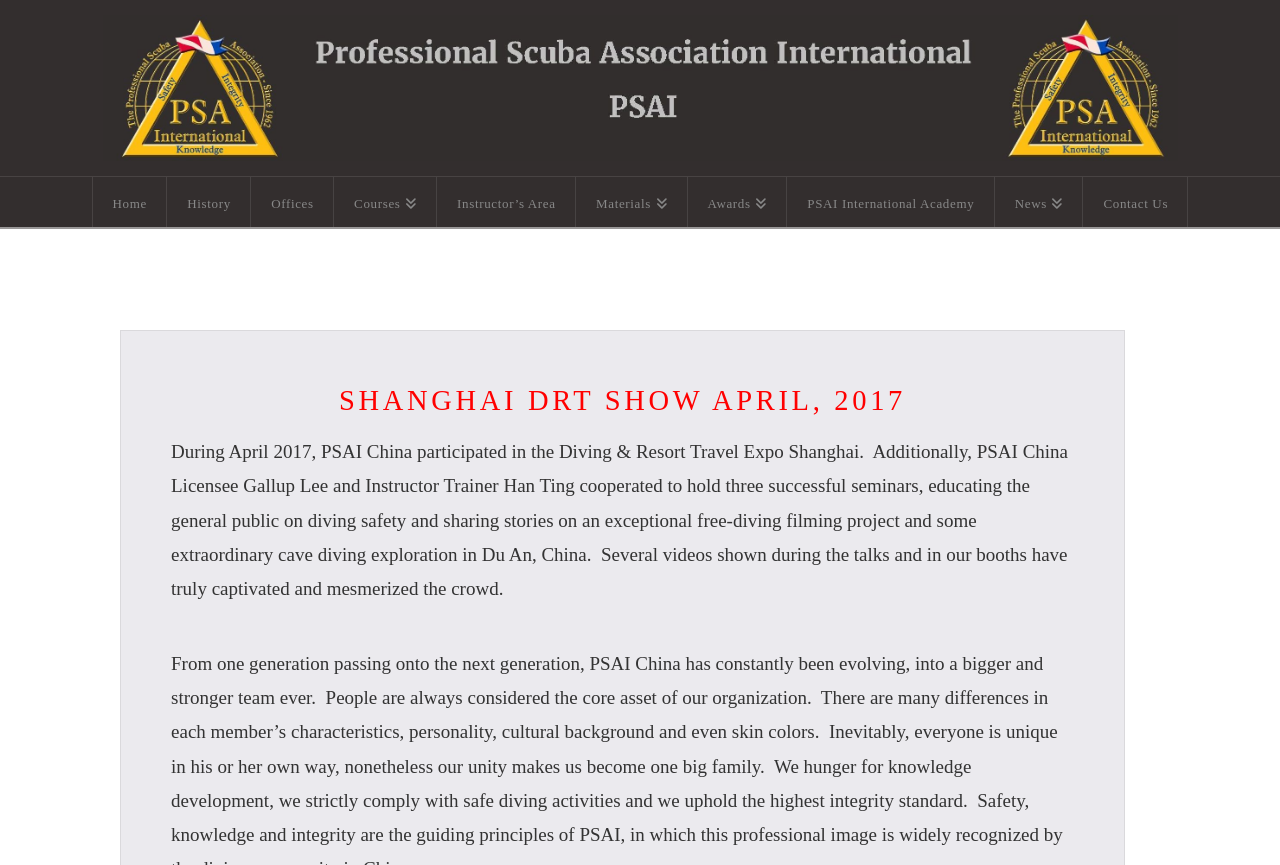Please identify the bounding box coordinates of the region to click in order to complete the task: "Learn about PSAI International Academy". The coordinates must be four float numbers between 0 and 1, specified as [left, top, right, bottom].

[0.615, 0.204, 0.777, 0.262]